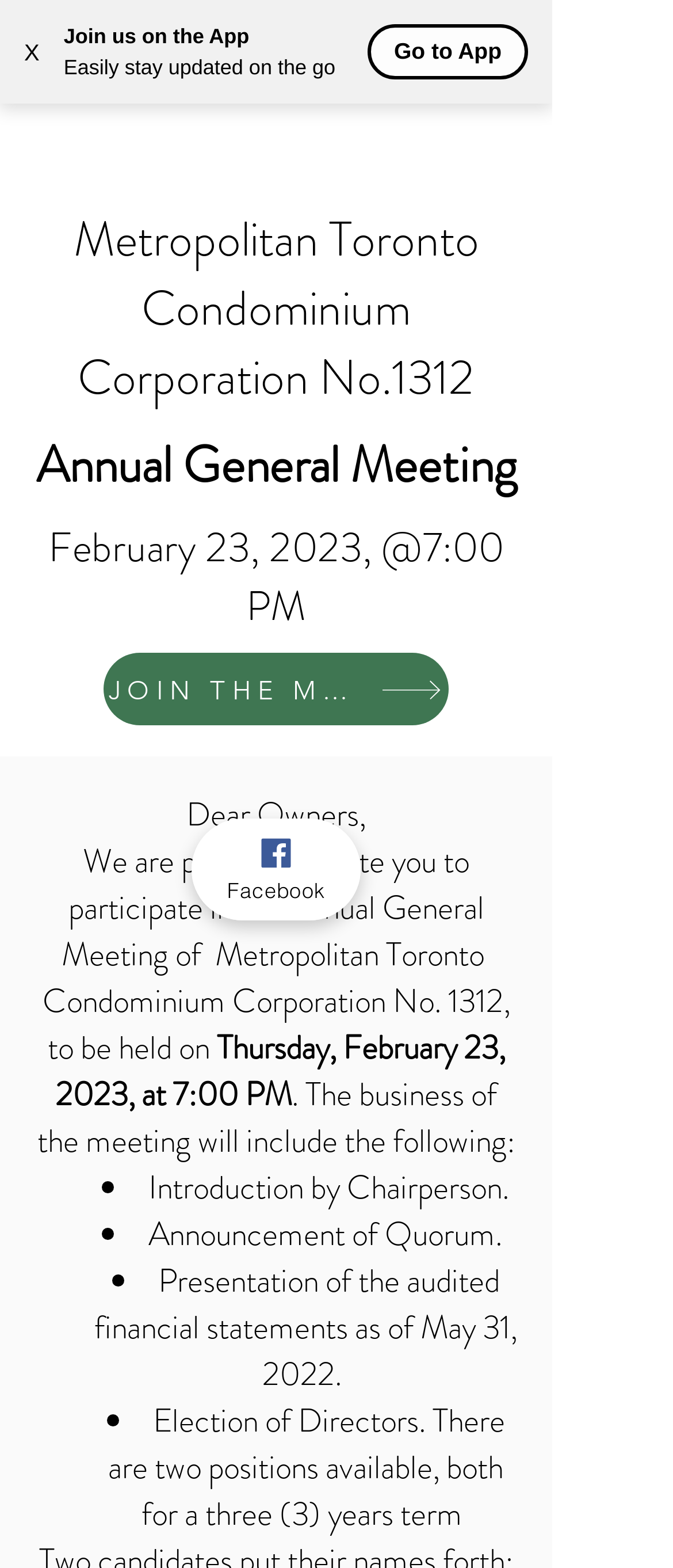Respond to the following question using a concise word or phrase: 
How many positions are available for election?

Two